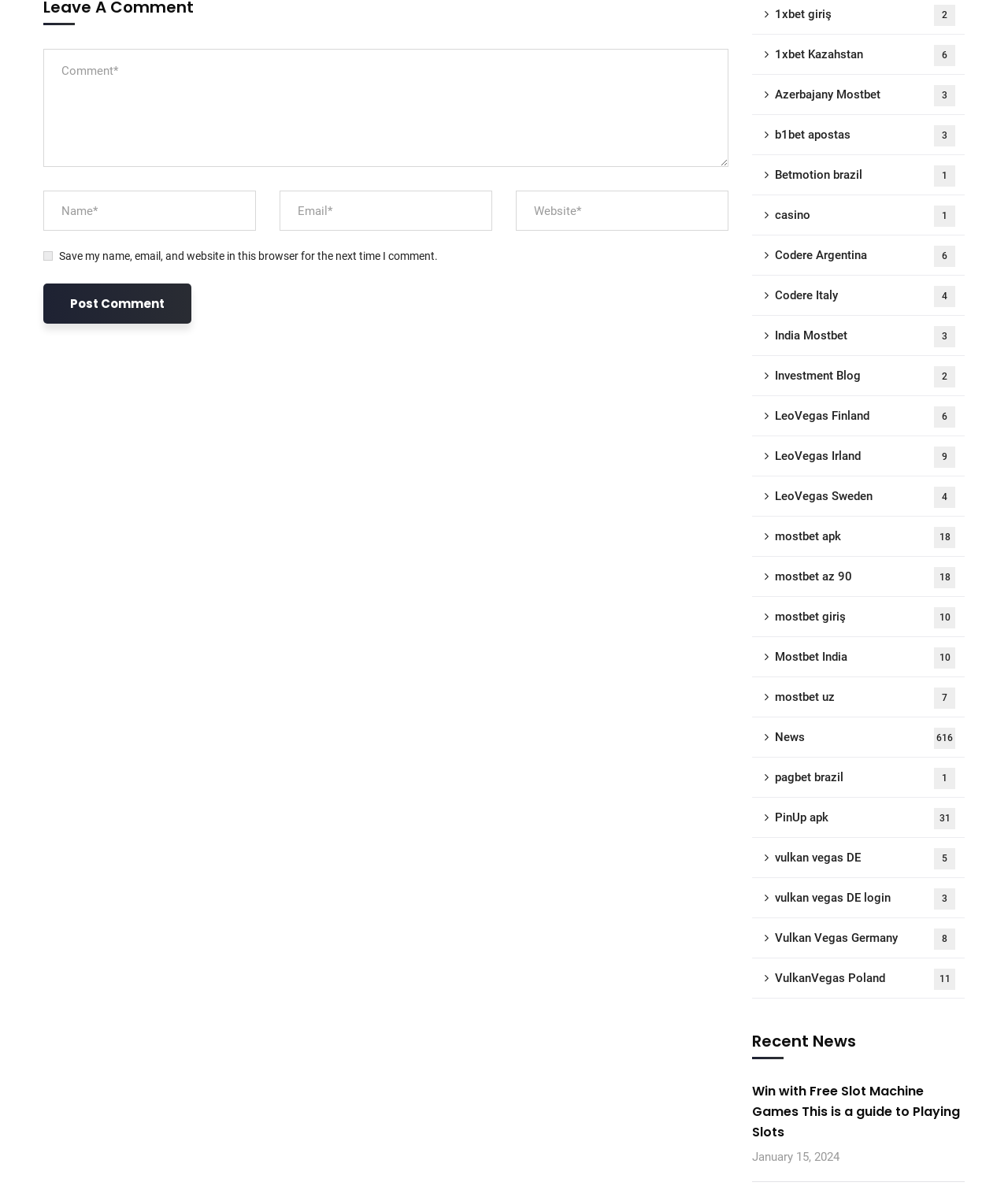Please find the bounding box coordinates for the clickable element needed to perform this instruction: "Click the 'Post Comment' button".

[0.043, 0.239, 0.19, 0.273]